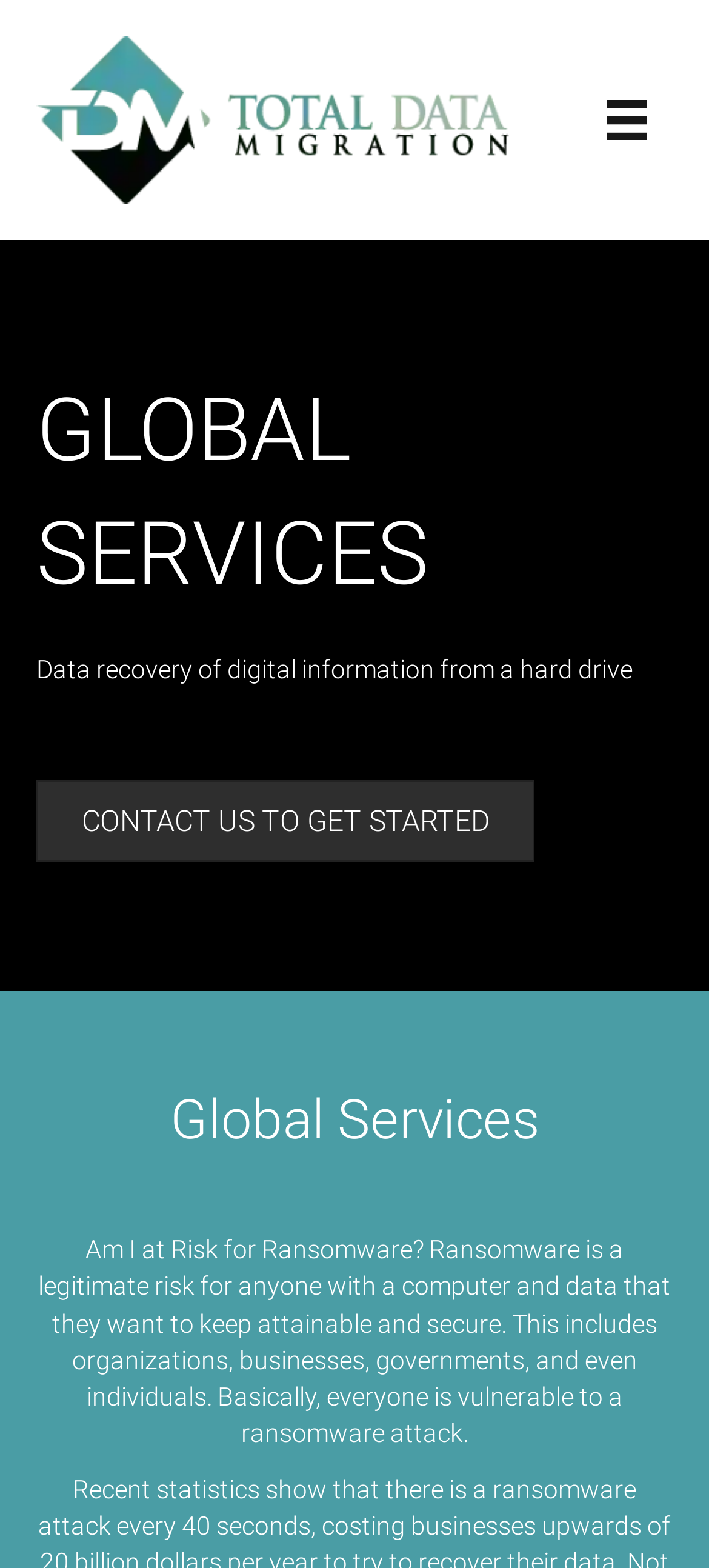Can you look at the image and give a comprehensive answer to the question:
What type of image is present on the webpage?

The image element with the description 'TDM-Full-Color-Log' is likely the logo of Total Data Migration. The presence of this image on the webpage suggests that it is a logo, rather than a decorative or informational image.